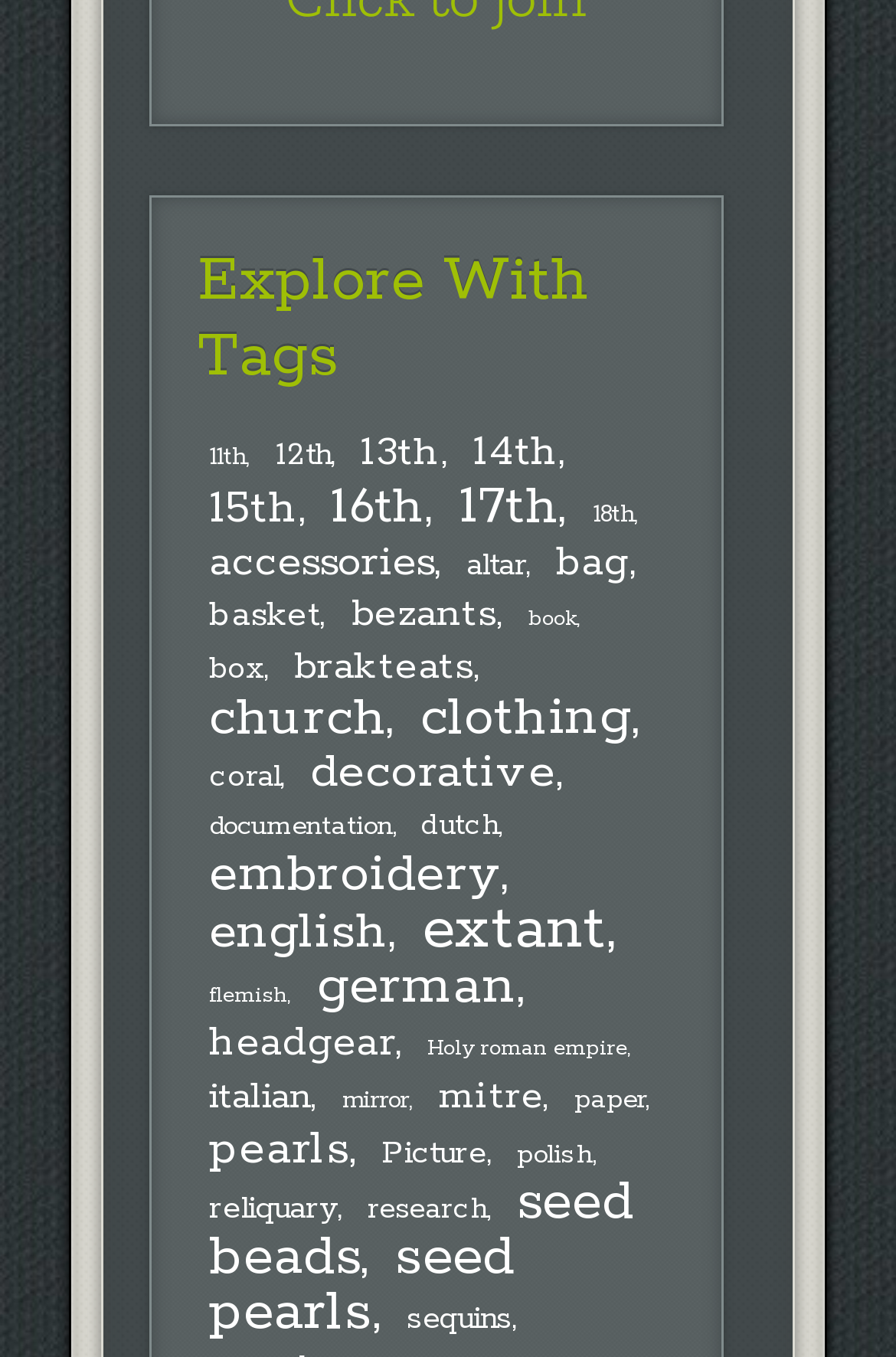Refer to the screenshot and give an in-depth answer to this question: Is there a tag related to clothing?

I searched the links on the webpage and found a tag named 'clothing' which has 56 items.